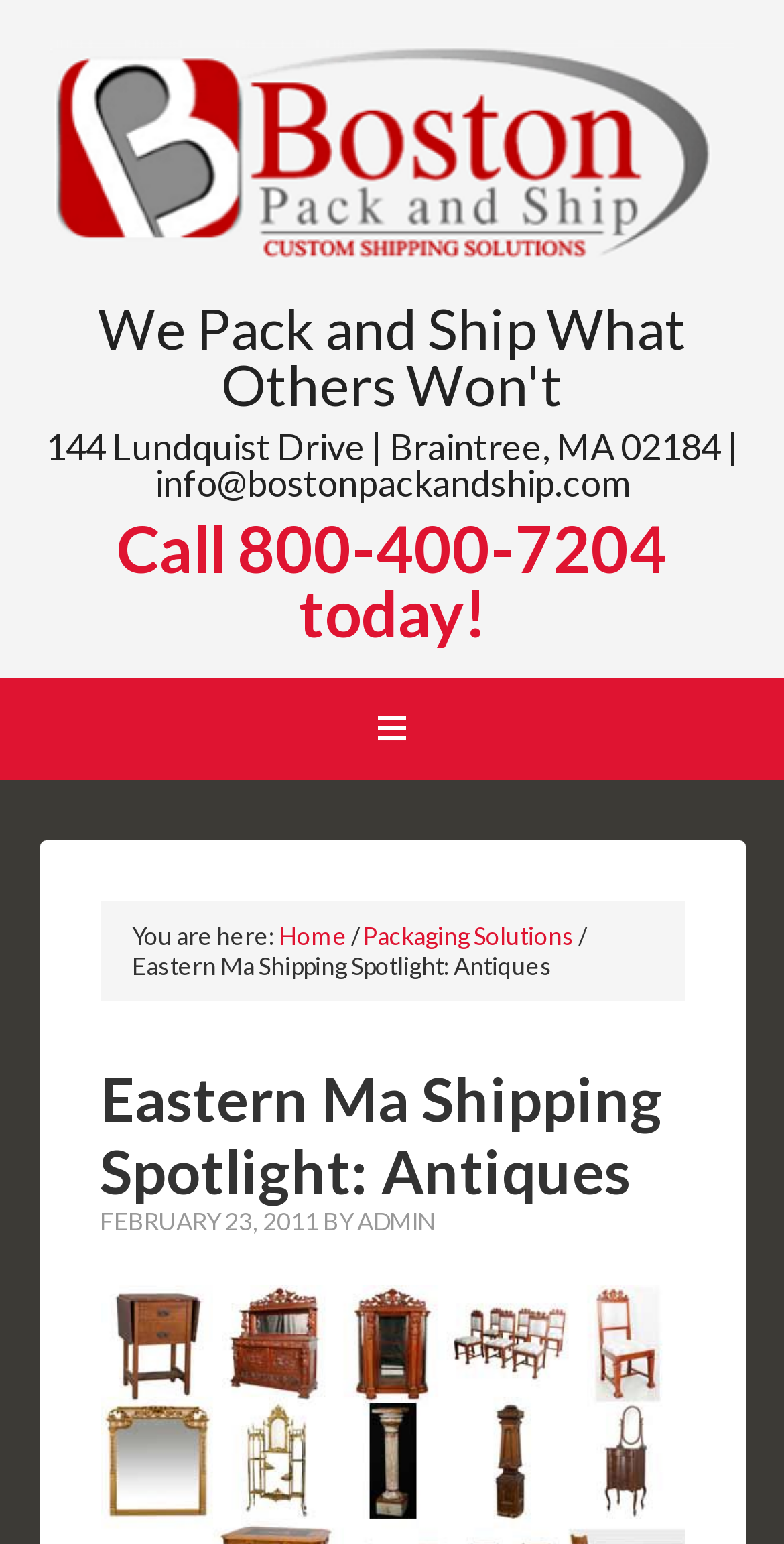Identify the bounding box coordinates for the UI element described as: "Packaging Solutions". The coordinates should be provided as four floats between 0 and 1: [left, top, right, bottom].

[0.463, 0.596, 0.732, 0.615]